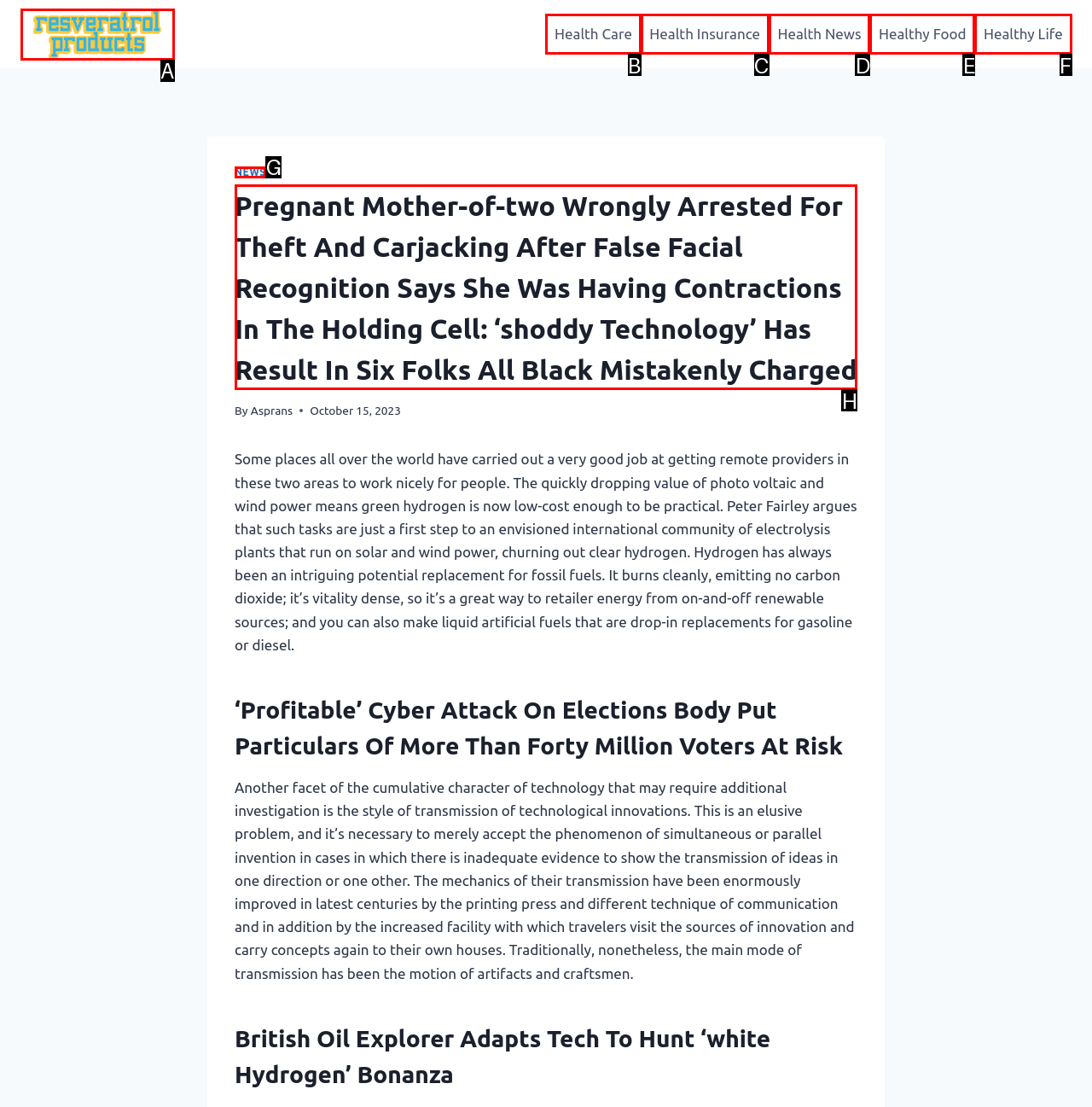Tell me which one HTML element I should click to complete the following task: Read the news article 'Pregnant Mother-of-two Wrongly Arrested For Theft And Carjacking After False Facial Recognition Says She Was Having Contractions In The Holding Cell: ‘shoddy Technology’ Has Result In Six Folks All Black Mistakenly Charged' Answer with the option's letter from the given choices directly.

H